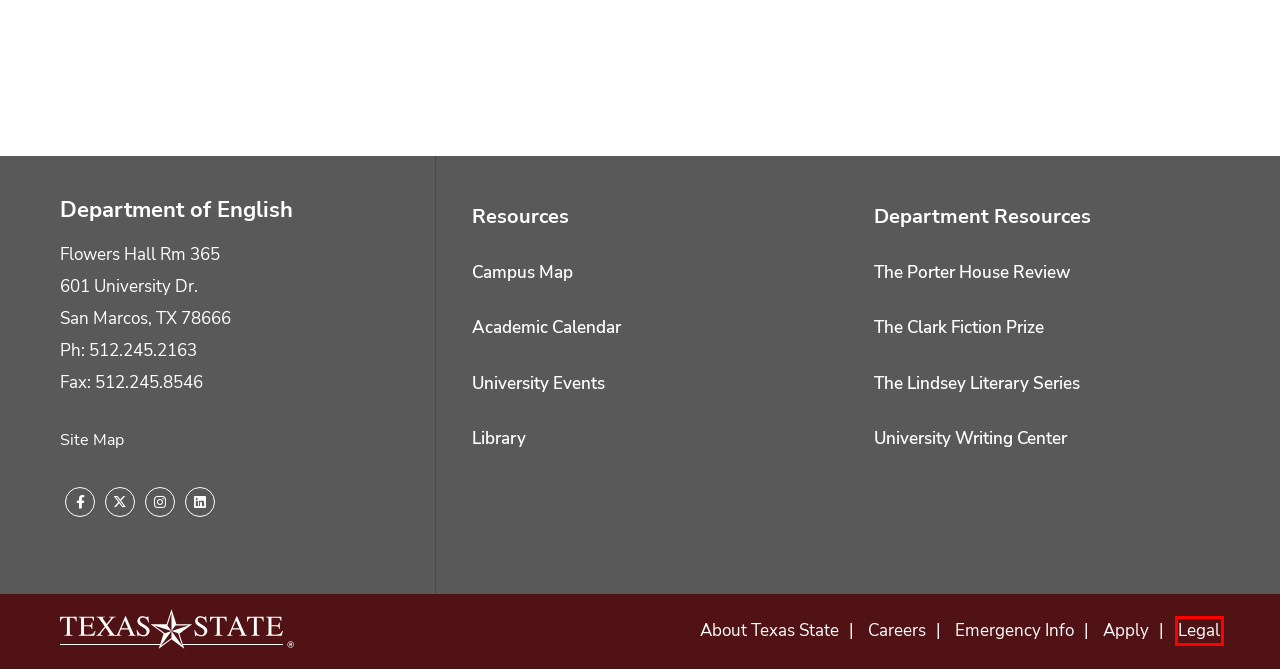You are given a screenshot depicting a webpage with a red bounding box around a UI element. Select the description that best corresponds to the new webpage after clicking the selected element. Here are the choices:
A. Academic Calendar
      : Office of the University Registrar
      : Texas State University
B. About
      : Texas State University
C. University Writing Center
      
      : Texas State University
D. About This Site
      : Texas State University
      : Texas State University
E. Texas State Main Events
      
      : Texas State University
F. Apply
      : Texas State University
      : Texas State University
G. Safety & Emergency Communications
      
      : Texas State University
H. Texas State University Applicant Portal | Home

D